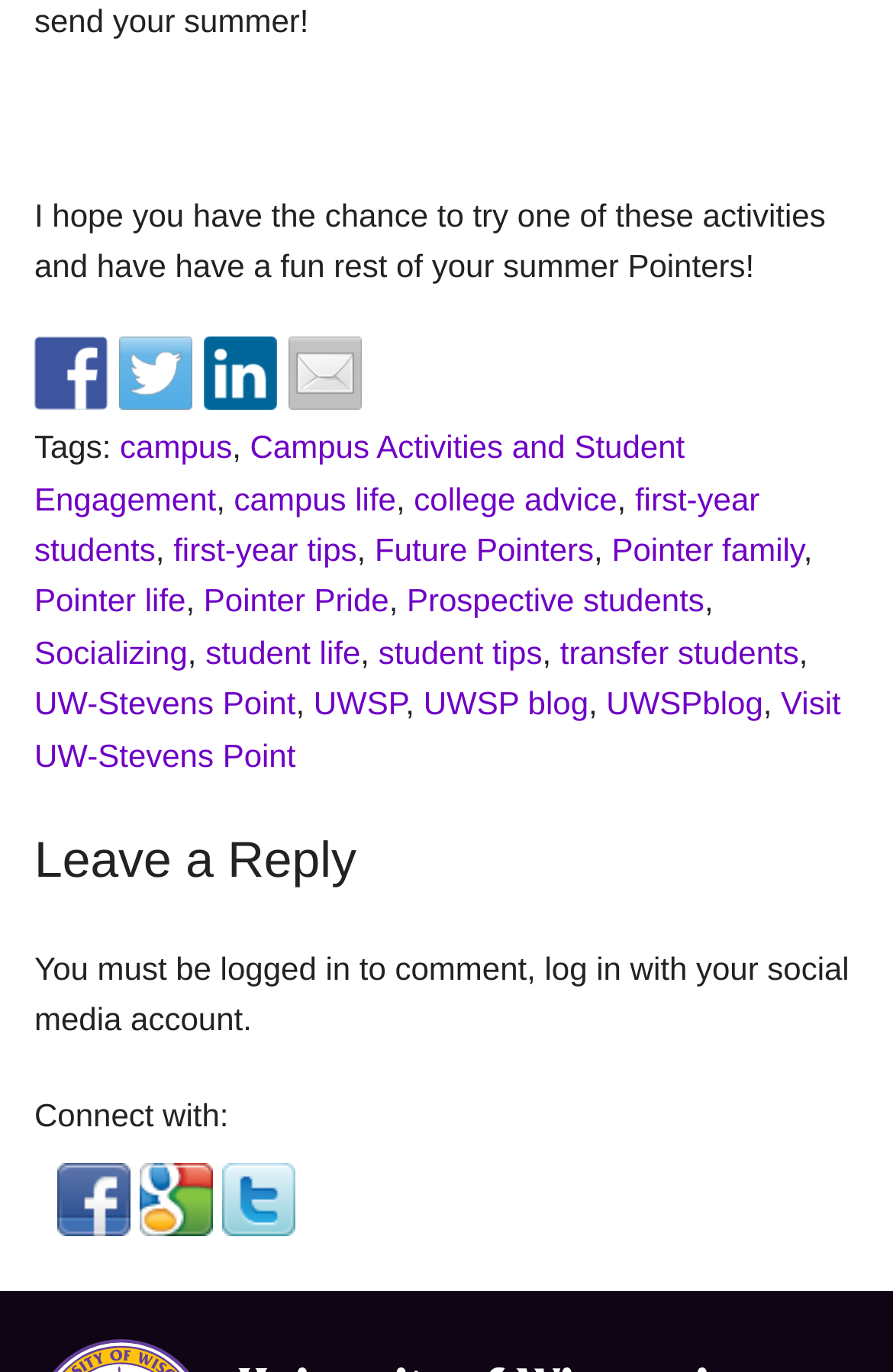How many social media links are available?
Using the screenshot, give a one-word or short phrase answer.

4